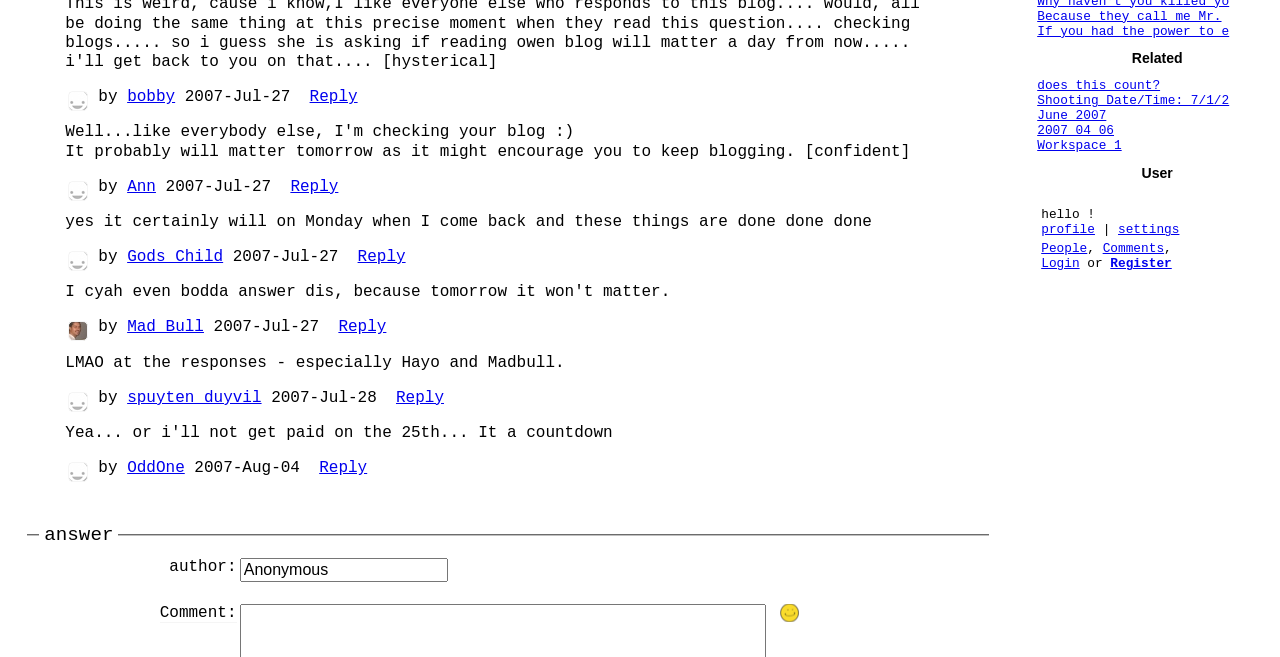Find the bounding box of the web element that fits this description: "input value="Anonymous" name="f5ra_ns" value="Anonymous"".

[0.187, 0.859, 0.35, 0.895]